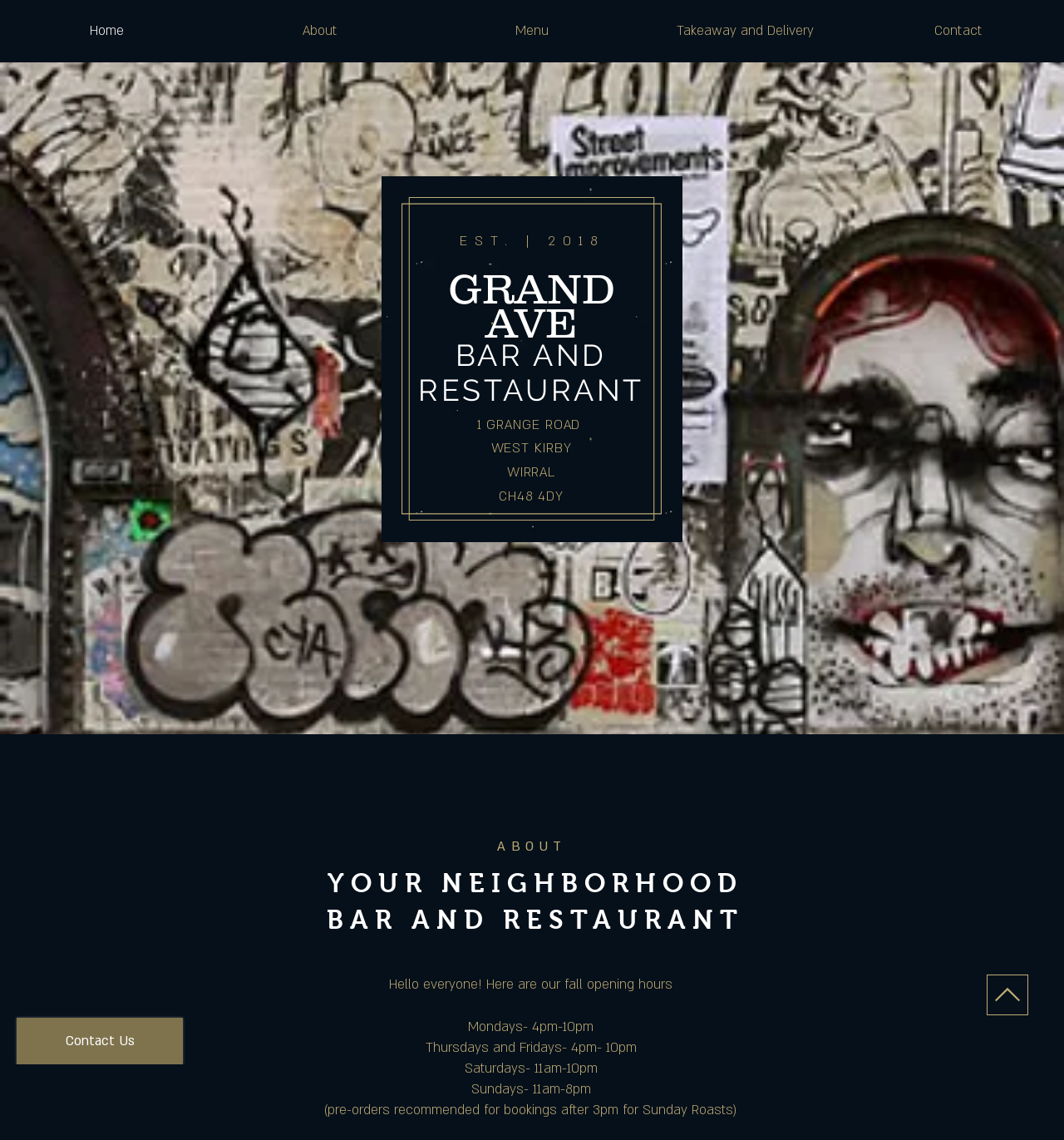Give the bounding box coordinates for the element described by: "Takeaway and Delivery".

[0.6, 0.009, 0.8, 0.045]